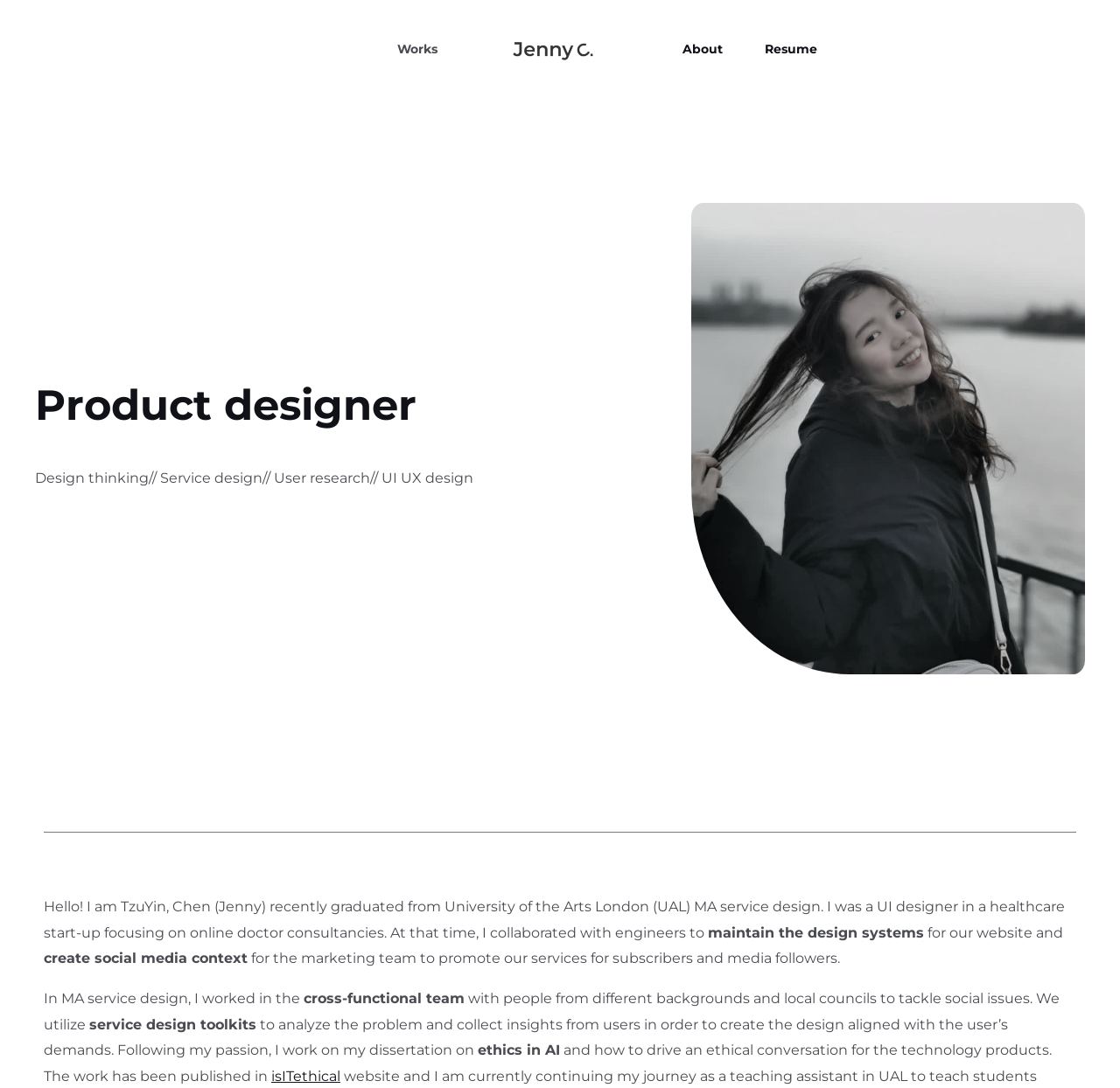Find the bounding box coordinates for the HTML element specified by: "alt="Jenny C."".

[0.431, 0.036, 0.556, 0.052]